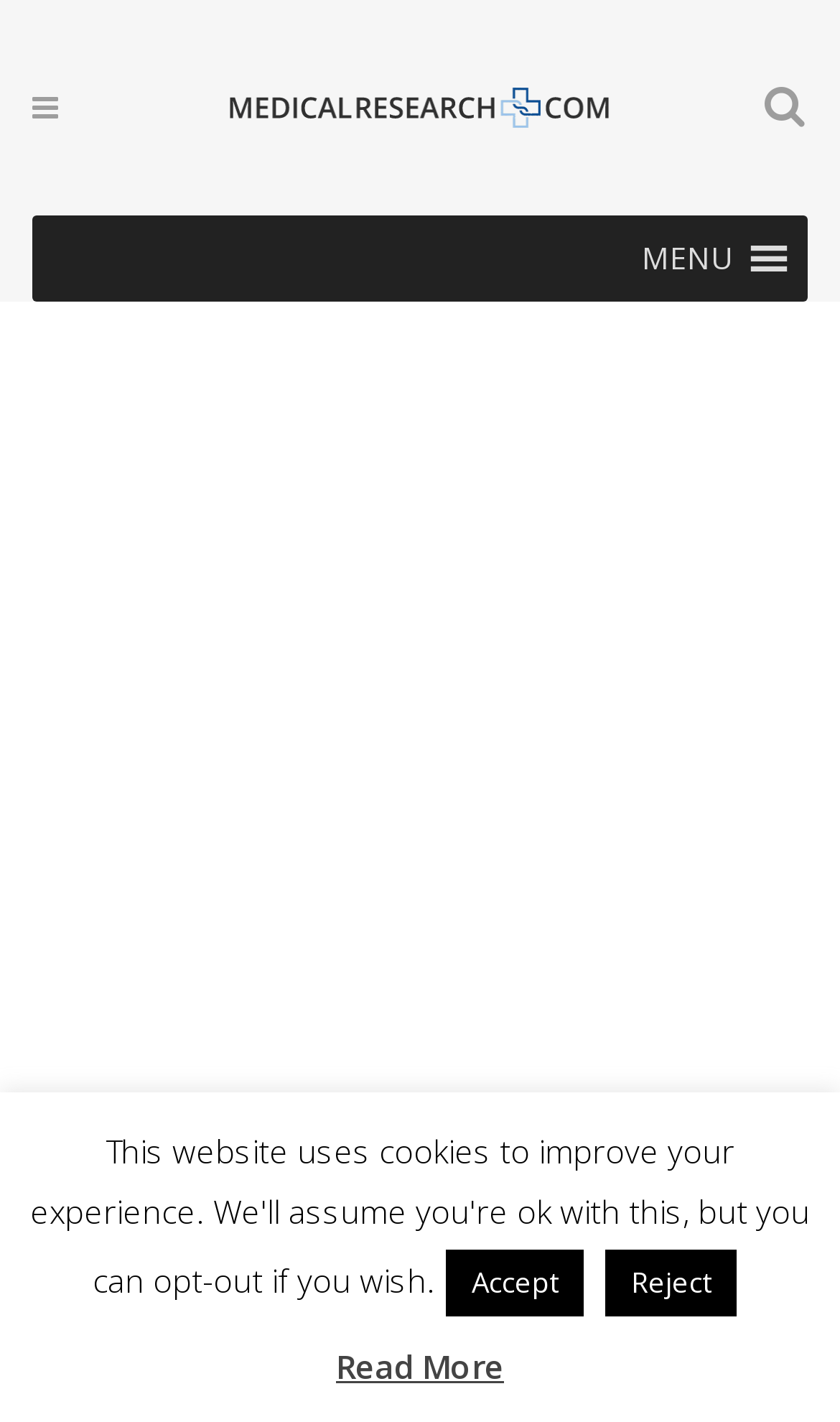Offer a thorough description of the webpage.

The webpage appears to be a medical research website, with a focus on a specific study related to Medicaid work requirements and substance use disorders. 

At the top of the page, there is a search bar with a magnifying glass icon on the right side, allowing users to search for specific topics. Below the search bar, there are three horizontal sections, each containing a different element. The left section features a logo, while the middle section is empty, and the right section contains another magnifying glass icon.

In the top-right corner, there is a menu button with a dropdown arrow icon. When expanded, it likely reveals a list of menu options.

The main content of the webpage is an article or study, which takes up most of the page's real estate. The article is interrupted by an advertisement iframe, which spans the full width of the page.

At the bottom of the page, there are two buttons, "Accept" and "Reject", which are likely related to user preferences or consent. Additionally, there is a "Read More" link, which suggests that the article or study is continued on another page.

Overall, the webpage appears to be a research-focused website with a clean and organized layout, featuring a prominent search bar, a logo, and a menu button, as well as an article or study with an advertisement and user interaction elements at the bottom.